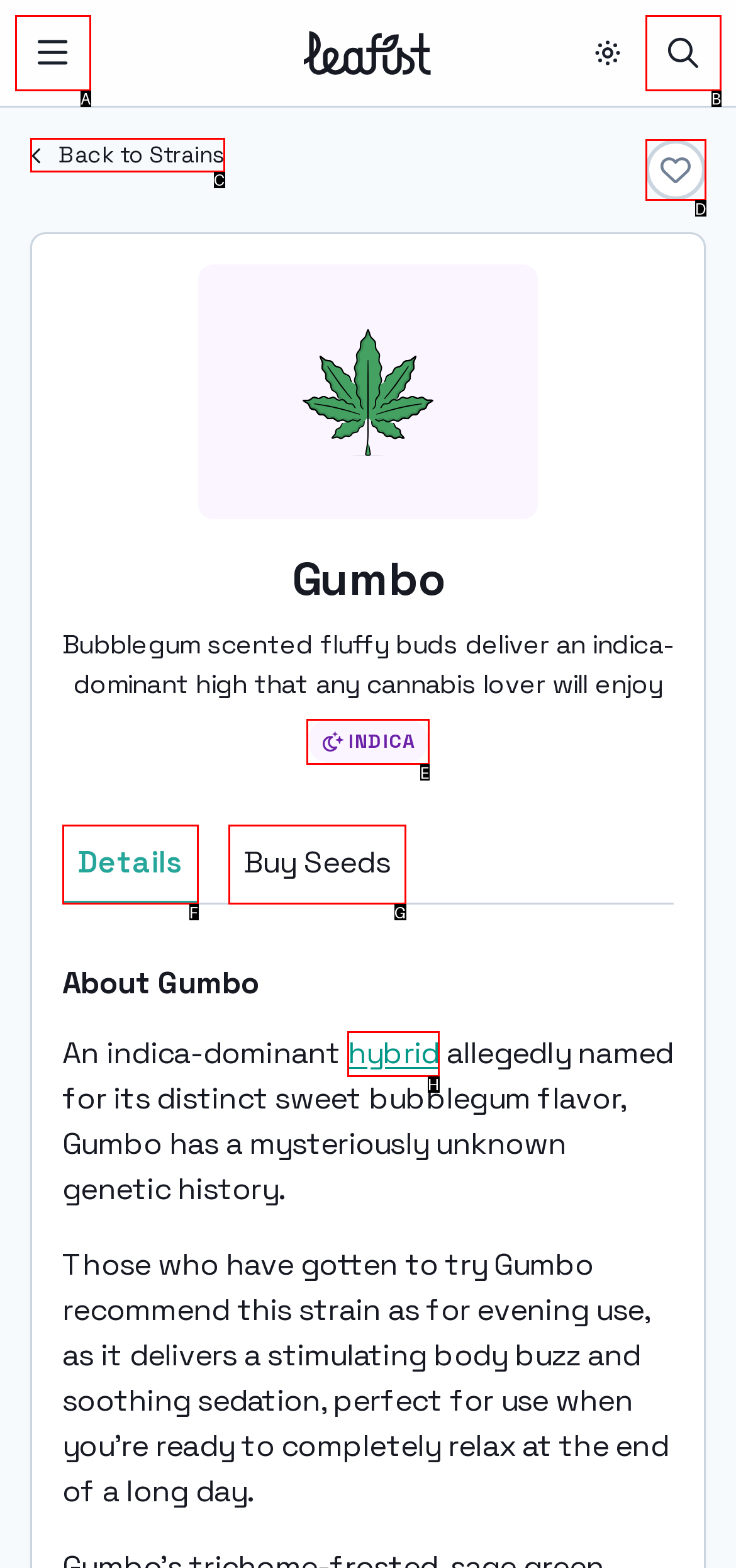Tell me which UI element to click to fulfill the given task: View Terms of Use. Respond with the letter of the correct option directly.

None